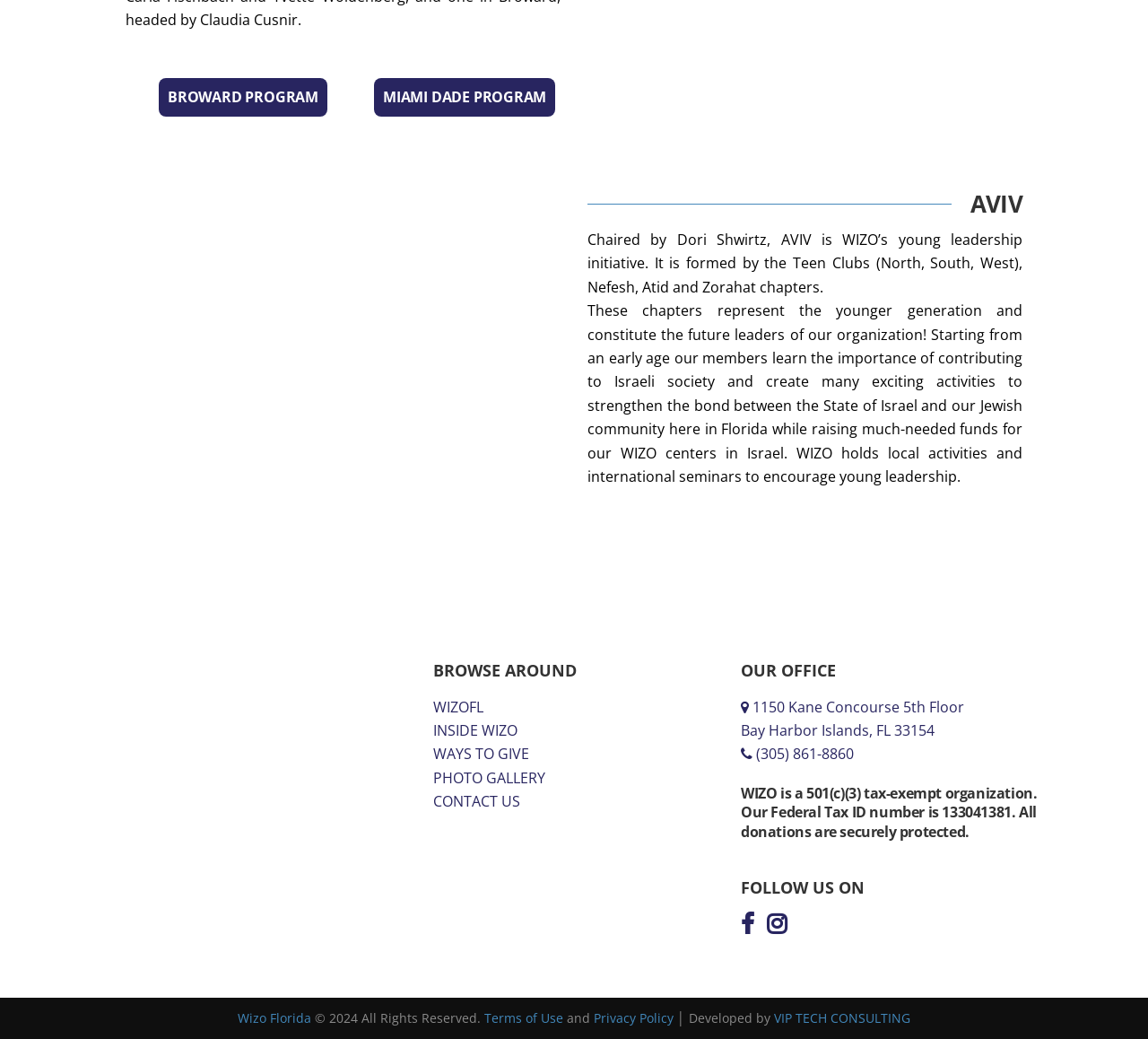Please specify the bounding box coordinates for the clickable region that will help you carry out the instruction: "Click the BROWARD PROGRAM button".

[0.138, 0.075, 0.285, 0.112]